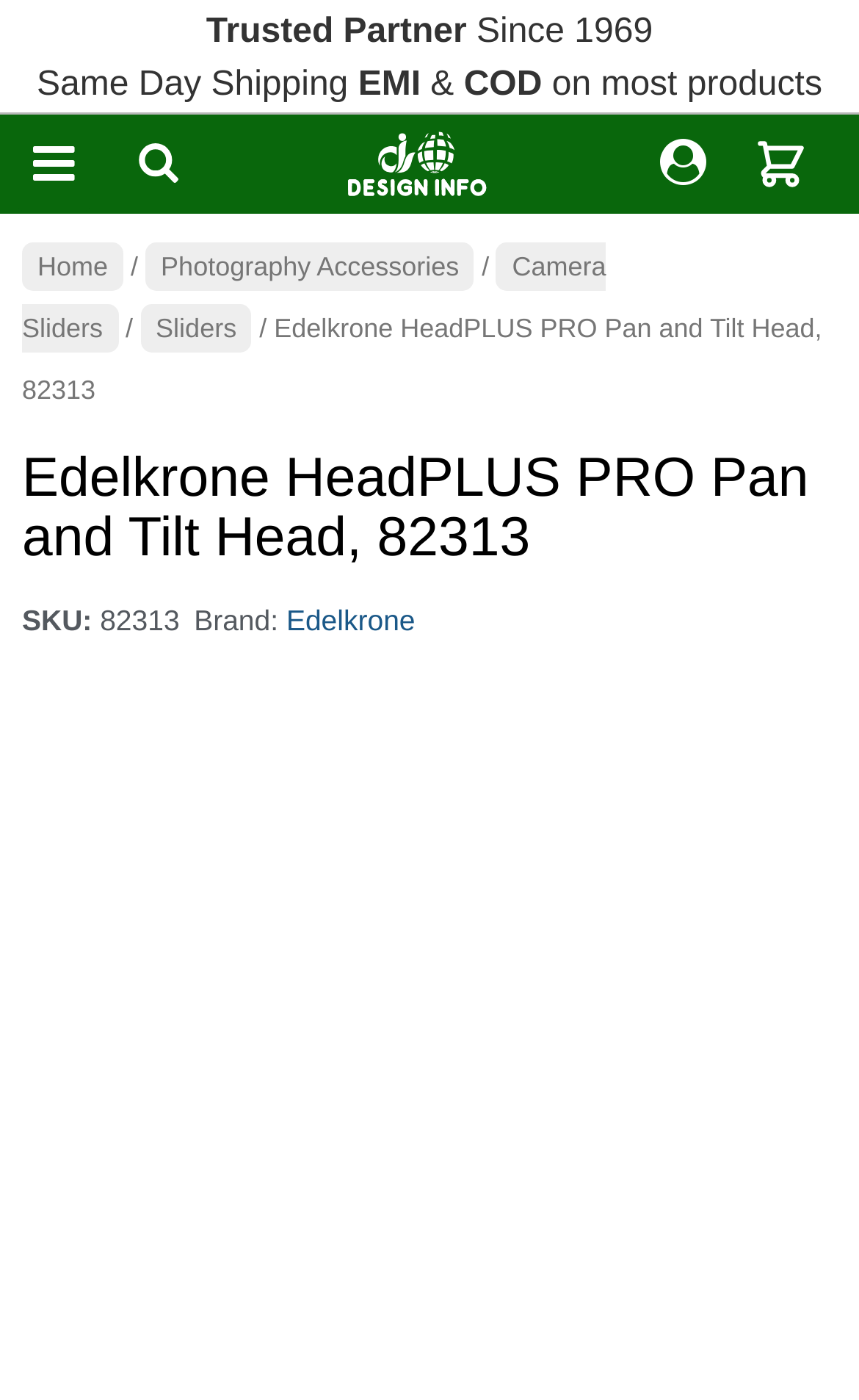Please determine the bounding box coordinates of the clickable area required to carry out the following instruction: "Click the site logo". The coordinates must be four float numbers between 0 and 1, represented as [left, top, right, bottom].

[0.246, 0.082, 0.731, 0.152]